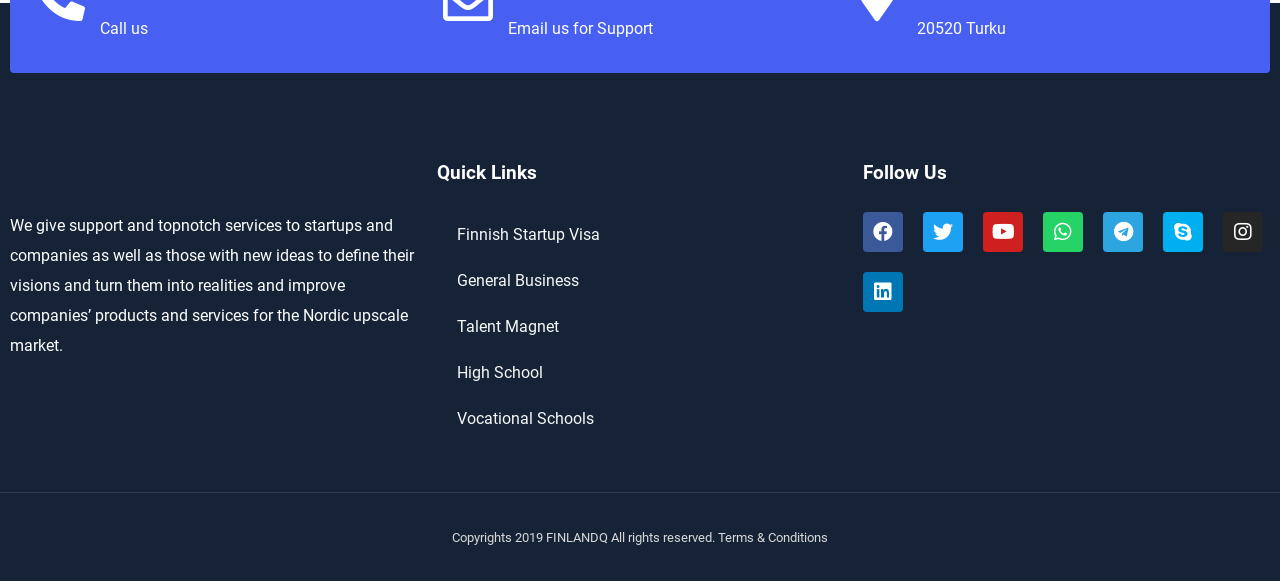Can you find the bounding box coordinates for the element that needs to be clicked to execute this instruction: "Follow us on Facebook"? The coordinates should be given as four float numbers between 0 and 1, i.e., [left, top, right, bottom].

[0.674, 0.365, 0.706, 0.434]